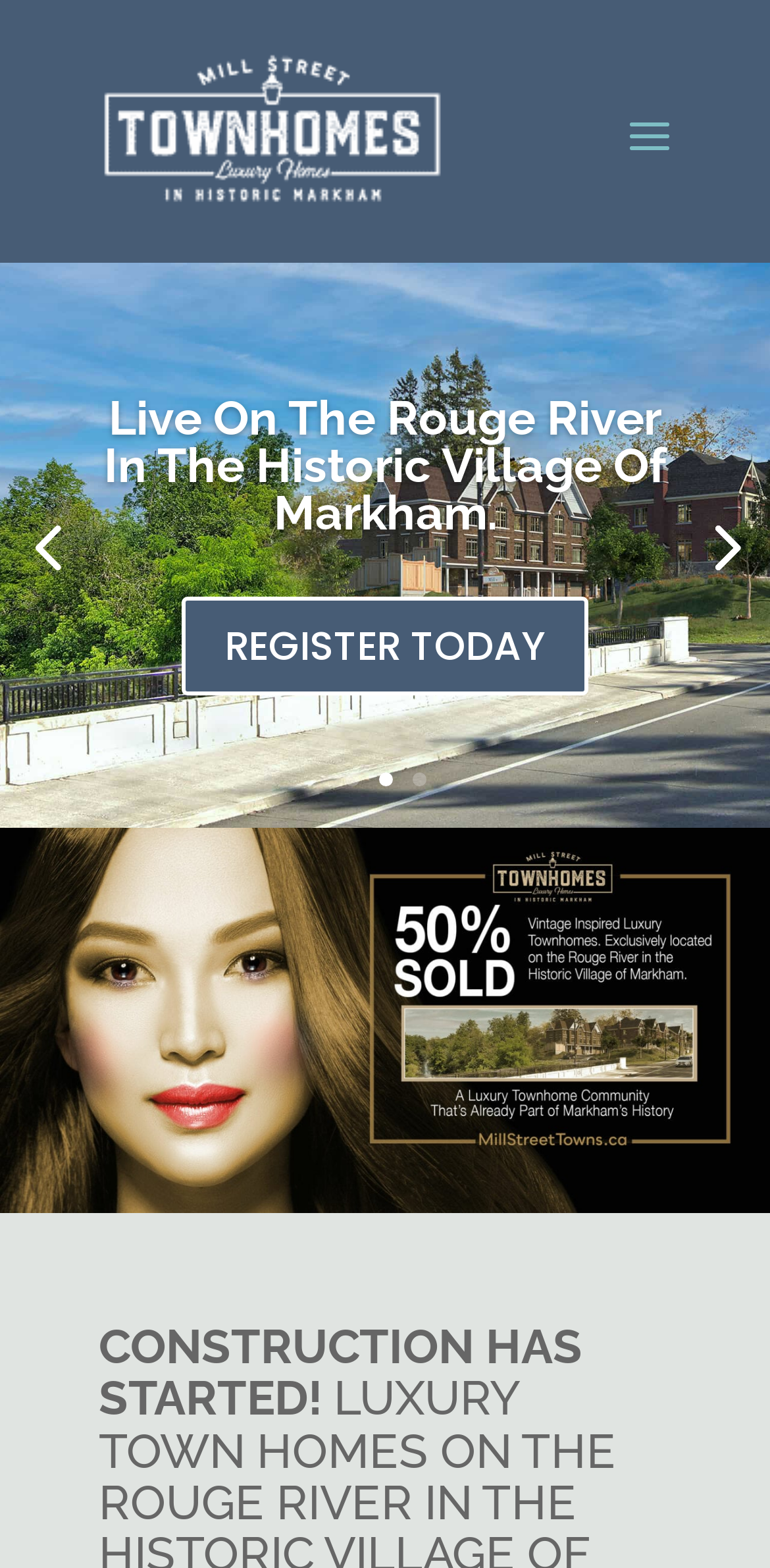Respond with a single word or phrase for the following question: 
What type of image is present on the webpage?

Unknown